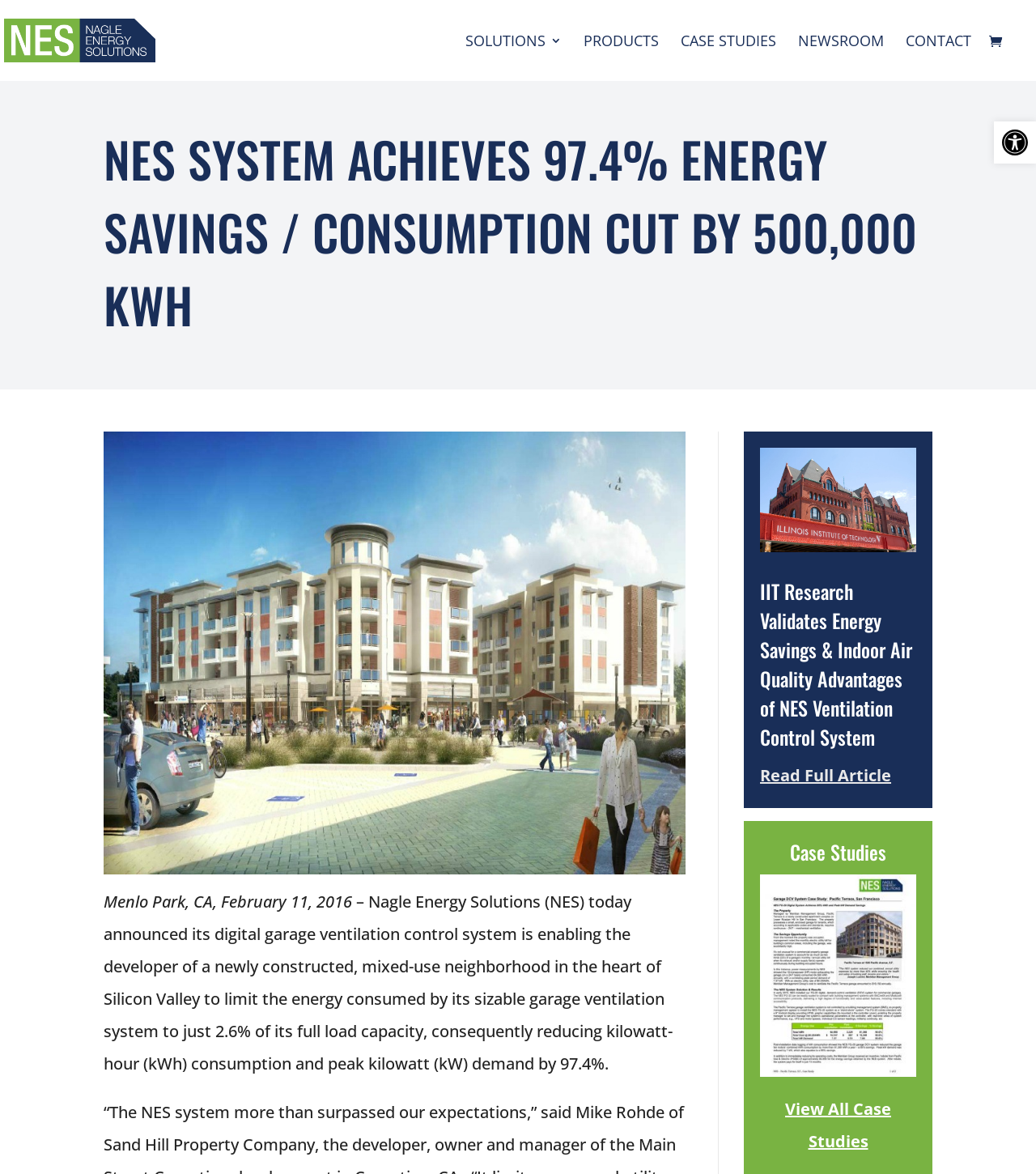Review the image closely and give a comprehensive answer to the question: What is the name of the company mentioned?

The company name is mentioned in the top-left corner of the webpage as a link, and also as an image with the same name. It is also mentioned in the text as 'Nagle Energy Solutions (NES)'.